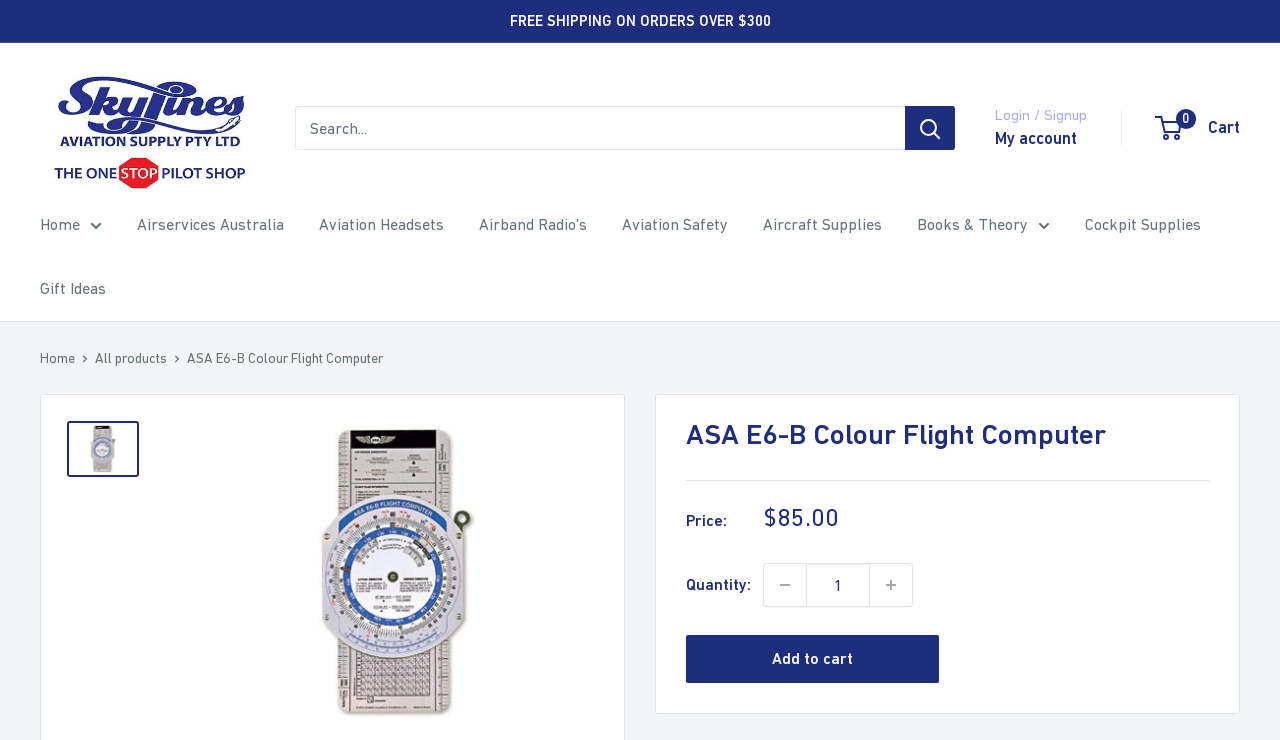Extract the bounding box coordinates for the UI element described as: "Twitter".

None